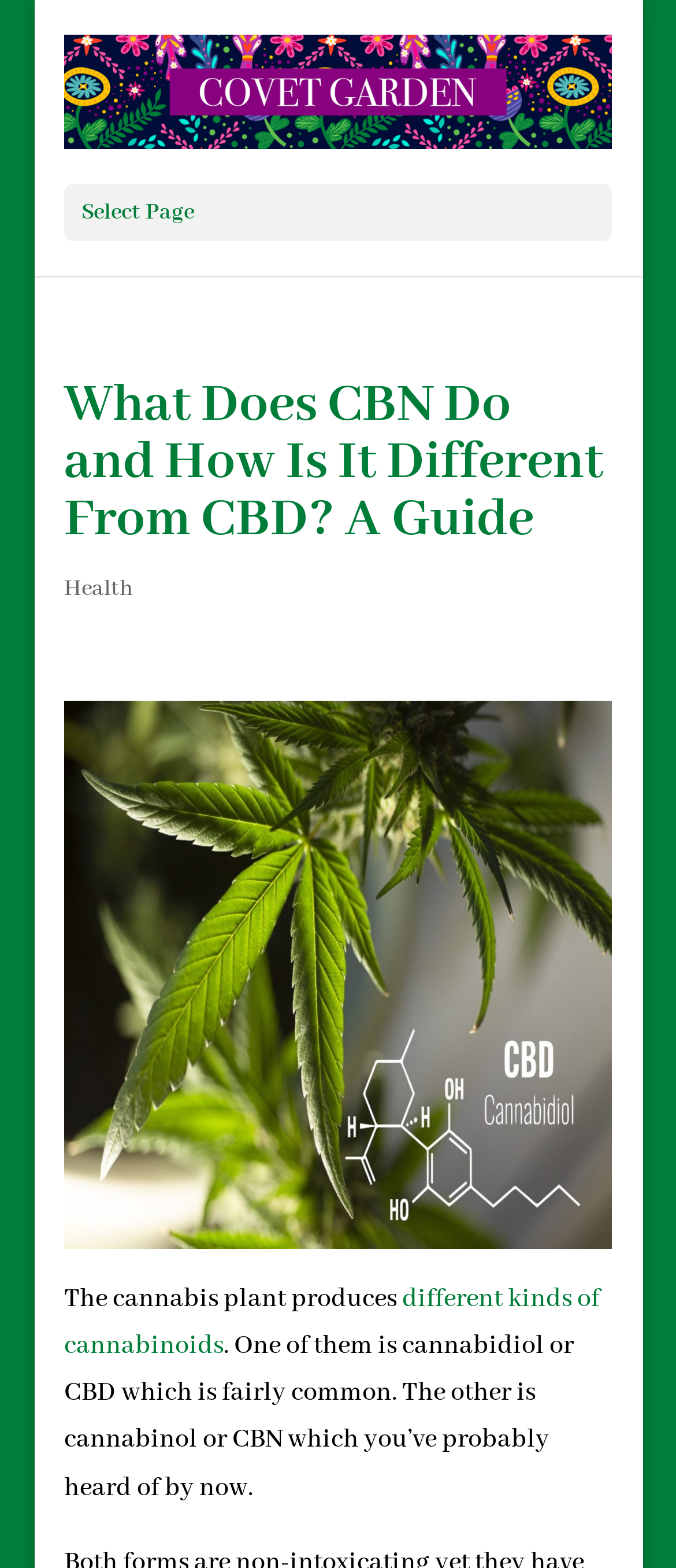Create a detailed description of the webpage's content and layout.

The webpage is about a guide to CBN (cannabinol) and its differences from CBD (cannabidiol). At the top left, there is a logo of "Covet Garden" with a link to the website, accompanied by an image of the same name. Below the logo, there is a dropdown menu labeled "Select Page". 

The main title of the webpage, "What Does CBN Do and How Is It Different From CBD? A Guide", is prominently displayed in the middle of the top section. To the right of the title, there is a link to the "Health" category. 

Below the title, there is a large figure that spans the entire width of the page, containing an image related to the topic. Above the image, there is a link to the same guide. 

The main content of the webpage starts below the image, with a paragraph of text that explains how the cannabis plant produces different kinds of cannabinoids, including CBD and CBN. The text is divided into three sections, with the middle section being a link to the phrase "different kinds of cannabinoids".